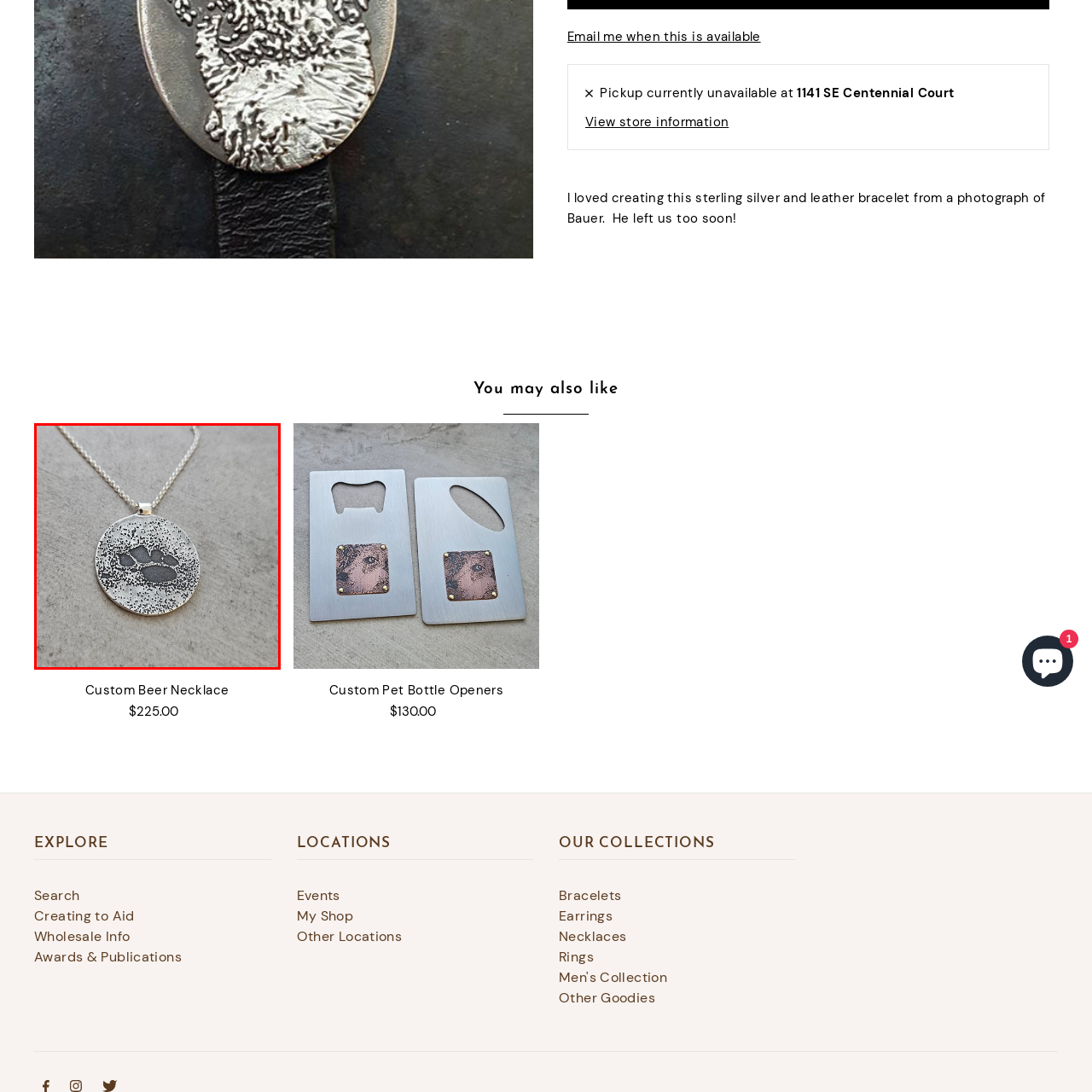Analyze the content inside the red-marked area, What is the shape of the pendant? Answer using only one word or a concise phrase.

Circular